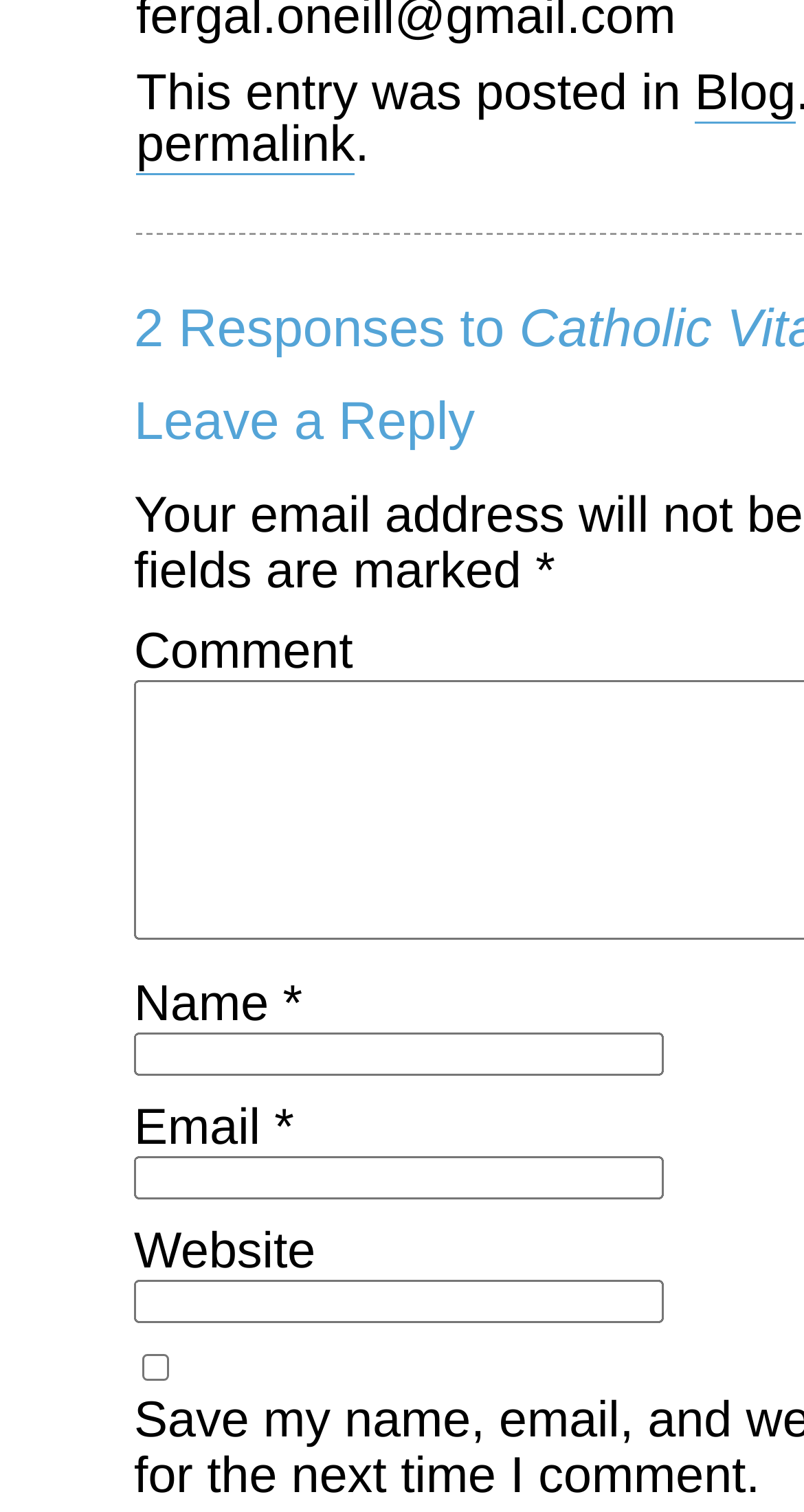Answer the question with a single word or phrase: 
How many textboxes are present on the webpage?

Three